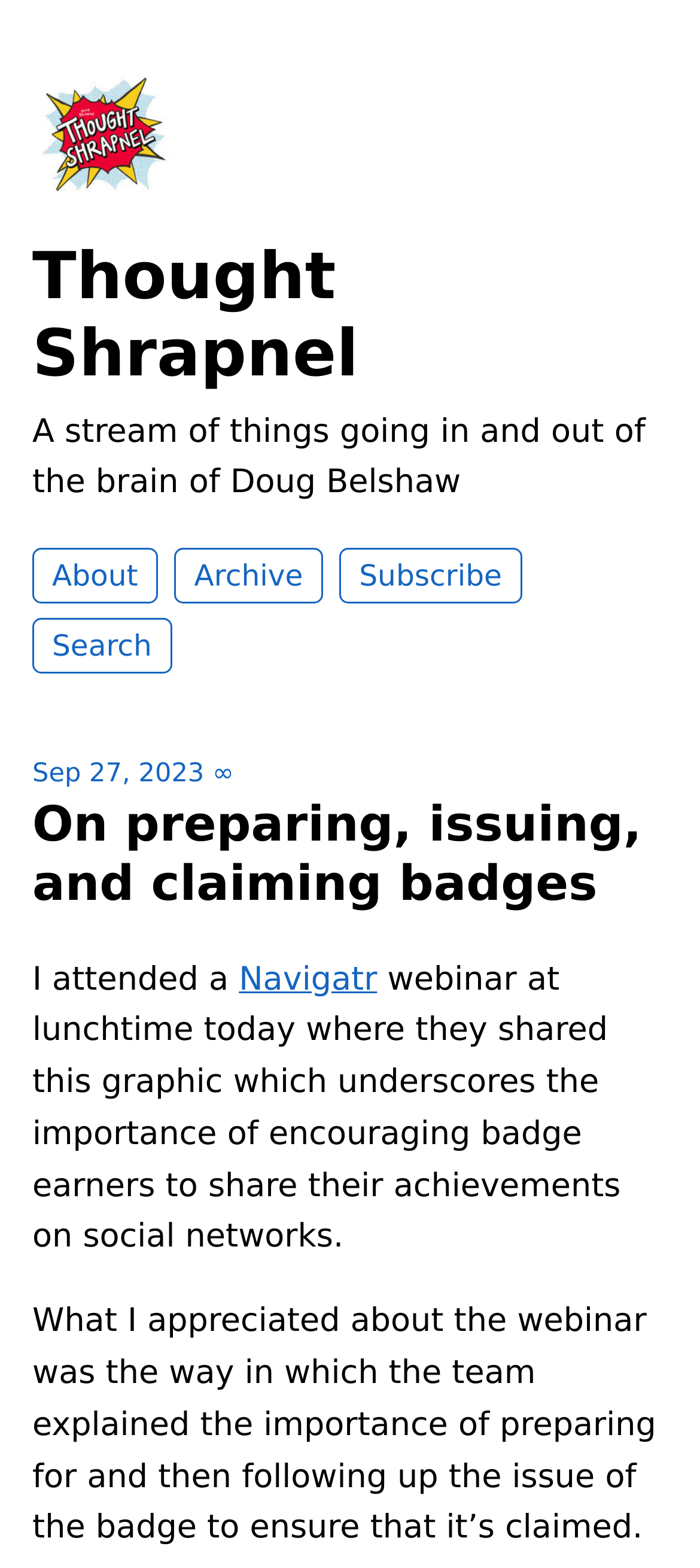Refer to the image and provide an in-depth answer to the question: 
What is the author's name?

The author's name can be inferred from the profile photo and the text 'A stream of things going in and out of the brain of Doug Belshaw' which suggests that the author is Doug Belshaw.